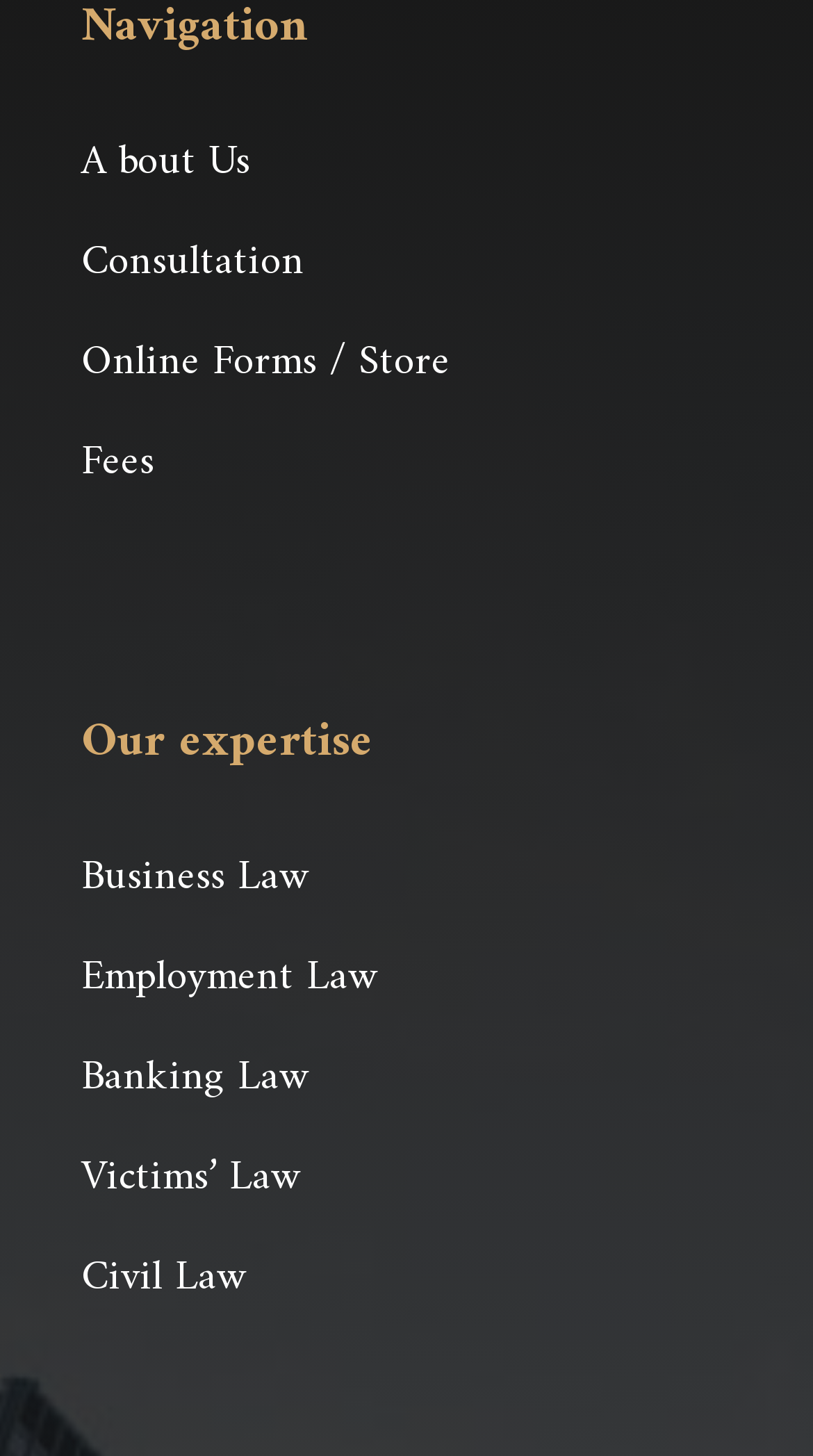Identify the bounding box for the UI element that is described as follows: "A bout Us".

[0.1, 0.087, 0.308, 0.137]